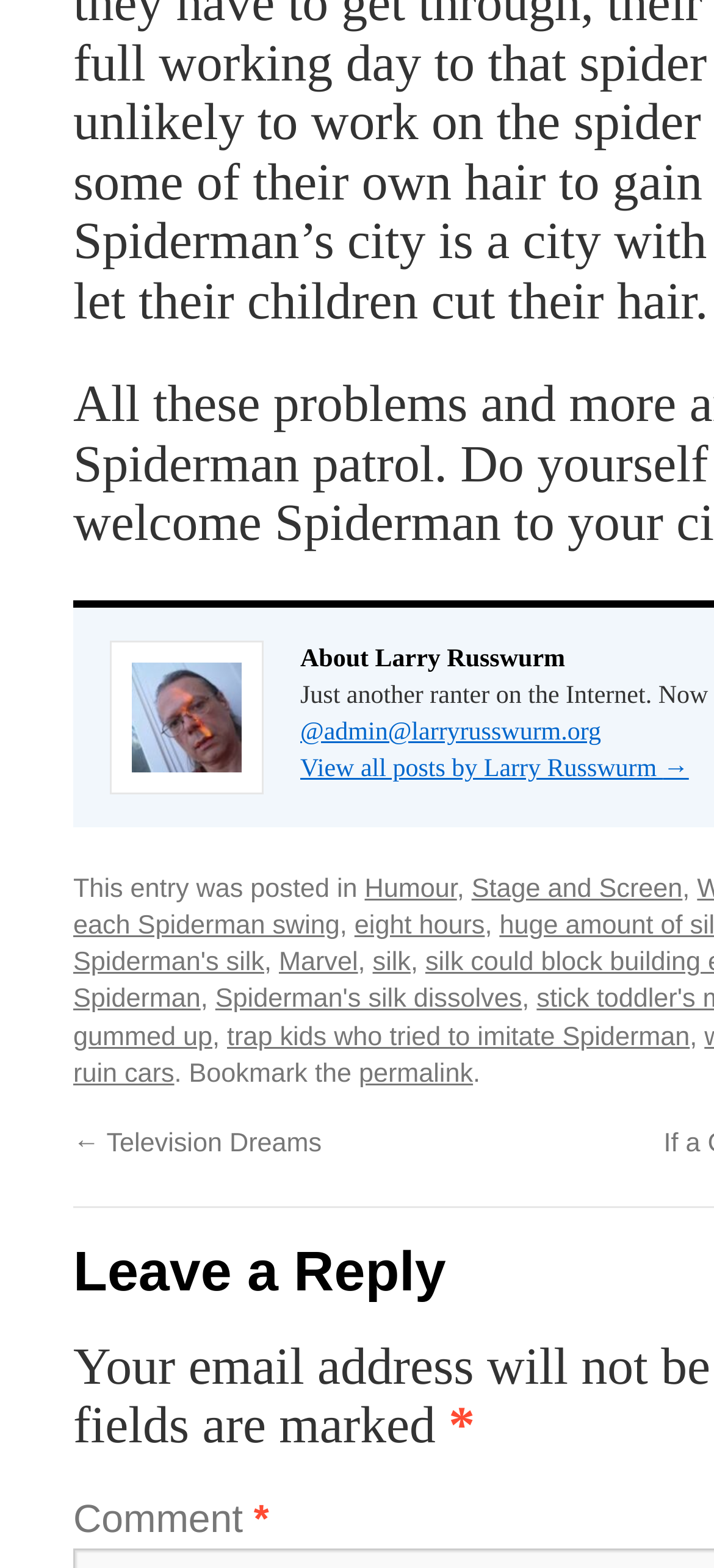Determine the bounding box coordinates of the target area to click to execute the following instruction: "Read post about Spiderman's silk."

[0.302, 0.629, 0.731, 0.647]